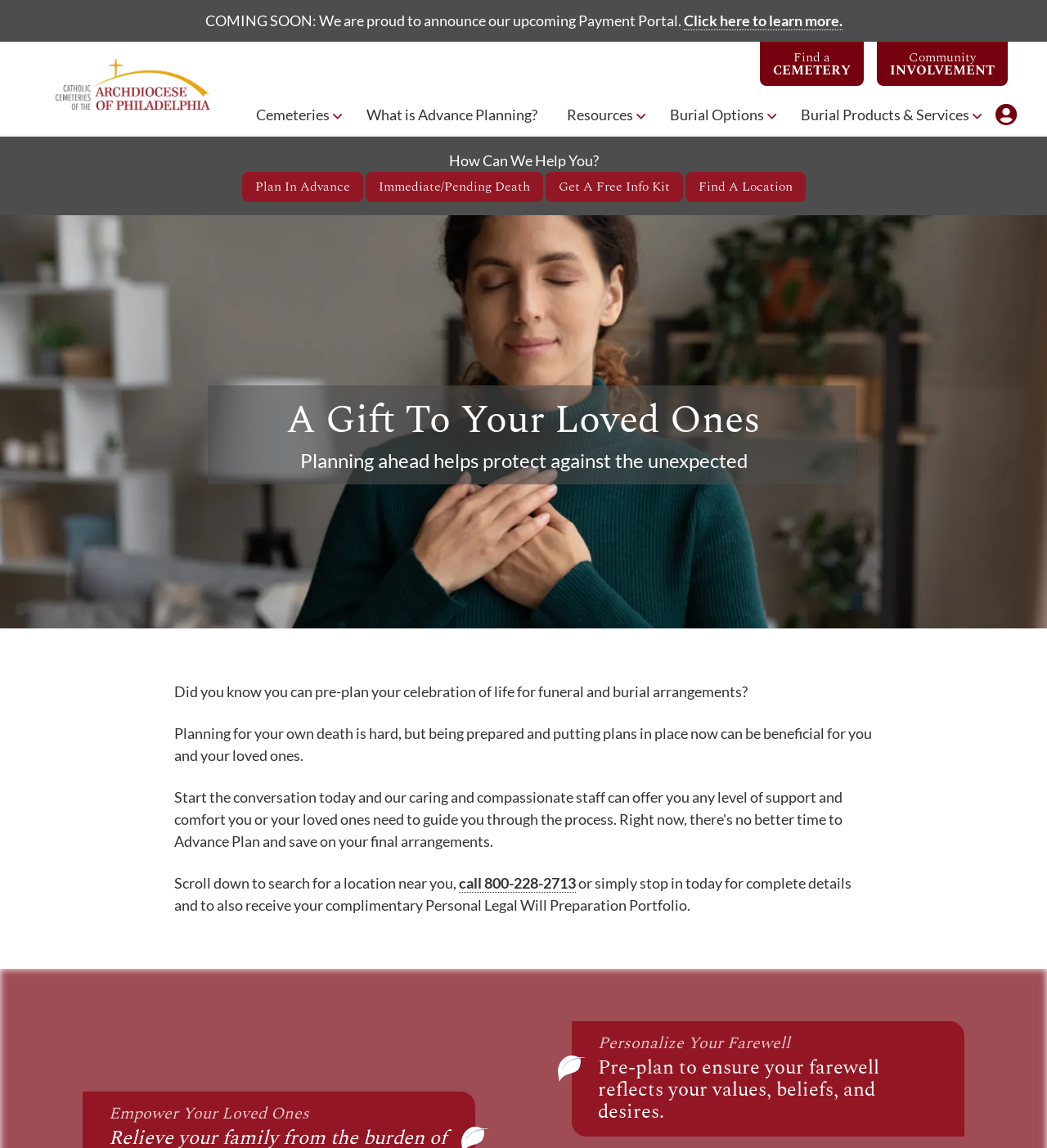What is the phone number to call for more information?
Look at the webpage screenshot and answer the question with a detailed explanation.

I found the phone number by looking at the link with the text 'call 800-228-2713' located near the bottom of the webpage.